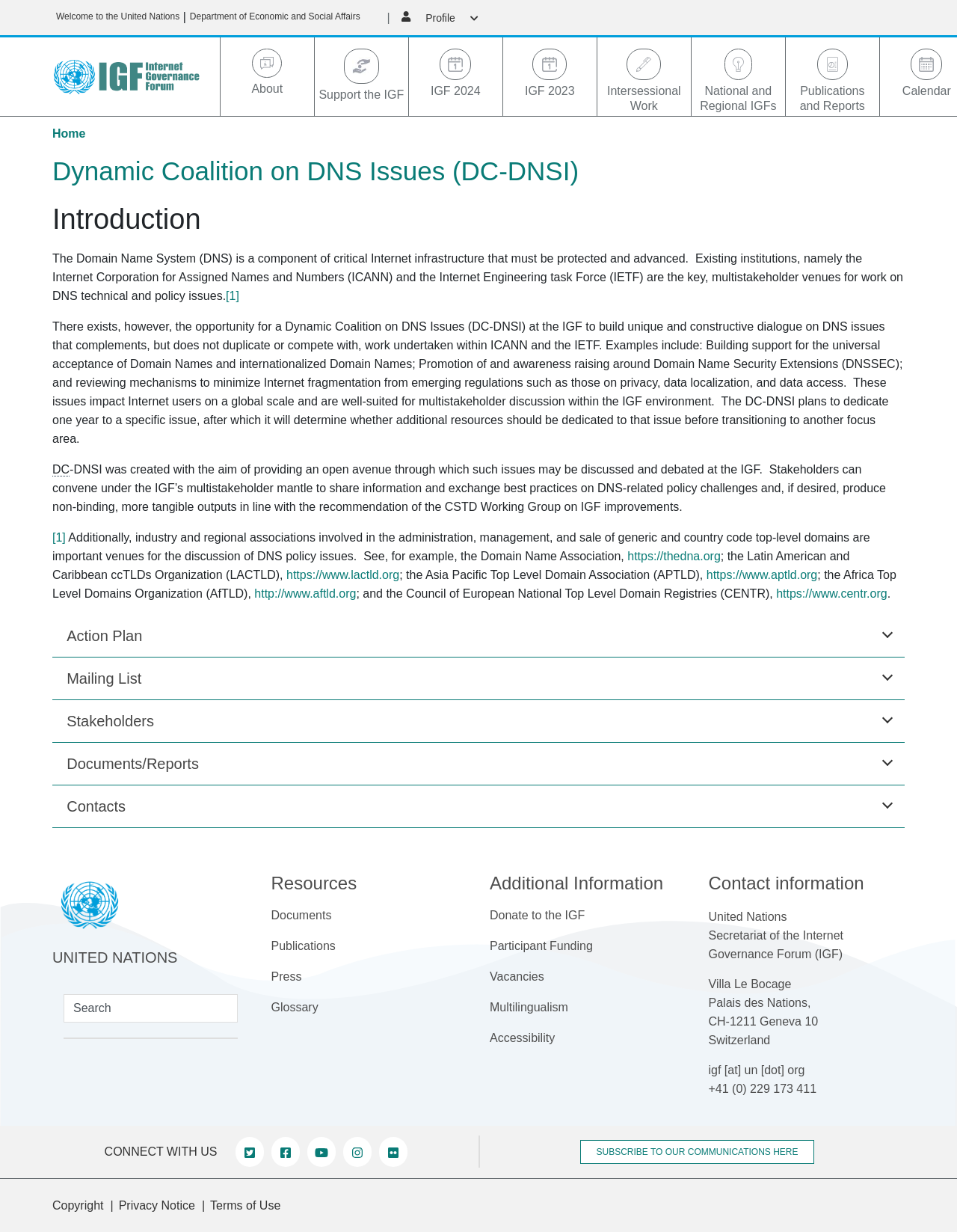Find the bounding box of the element with the following description: "https://thedna.org". The coordinates must be four float numbers between 0 and 1, formatted as [left, top, right, bottom].

[0.656, 0.446, 0.753, 0.456]